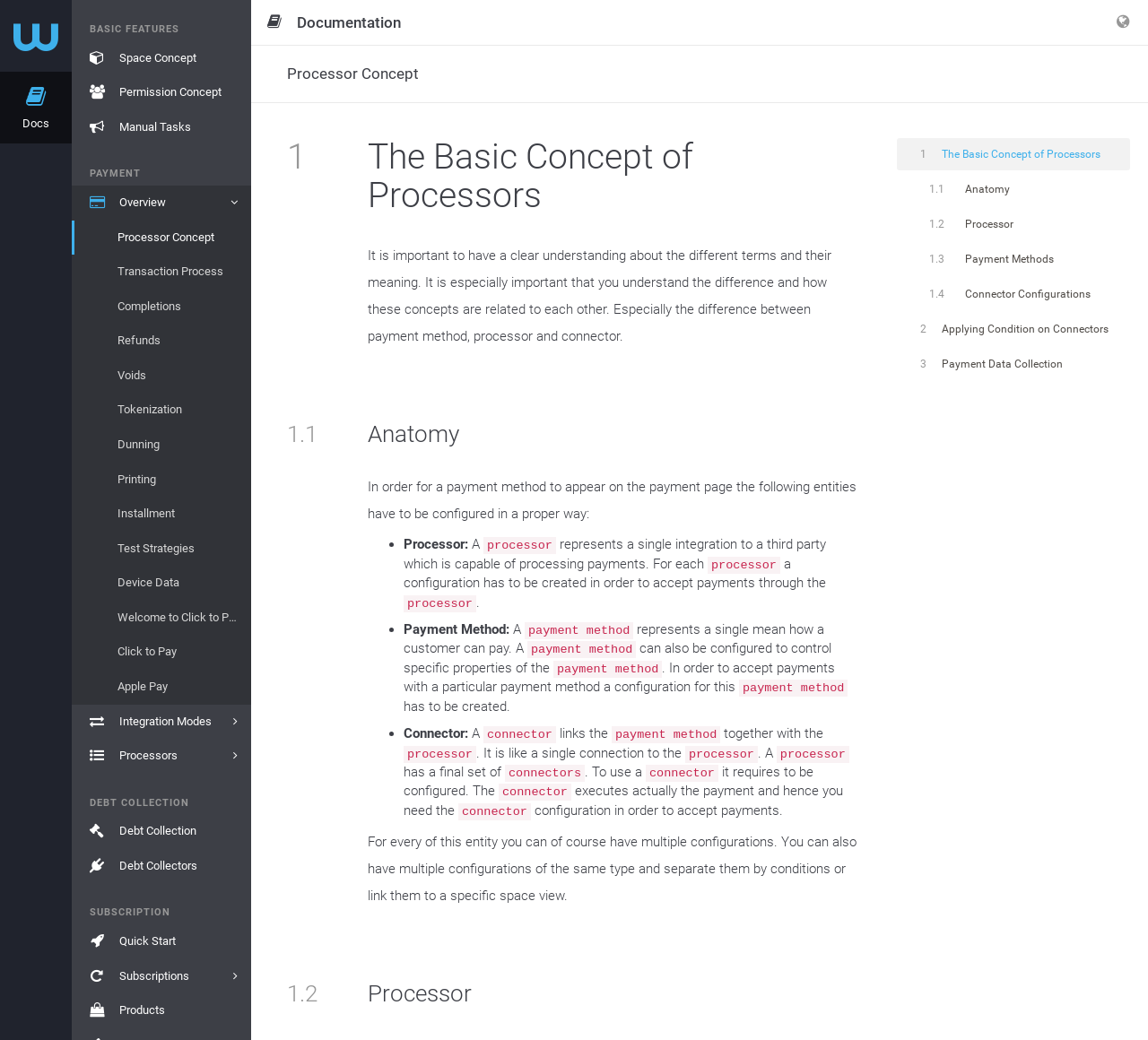Please identify and generate the text content of the webpage's main heading.

1The Basic Concept of Processors